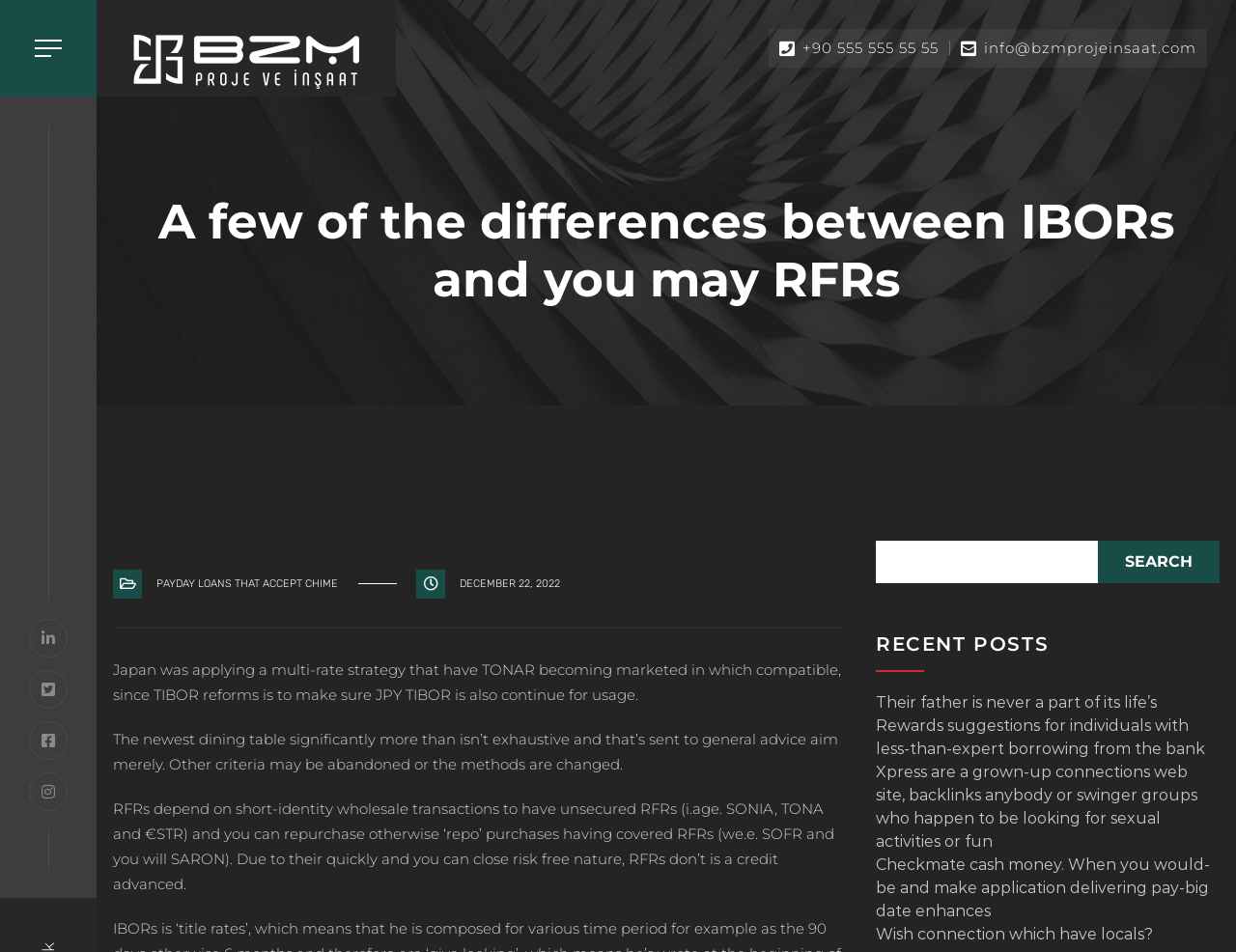Locate the bounding box coordinates of the element's region that should be clicked to carry out the following instruction: "Click the BZM Proje ve İnşaat logo". The coordinates need to be four float numbers between 0 and 1, i.e., [left, top, right, bottom].

[0.102, 0.03, 0.297, 0.093]